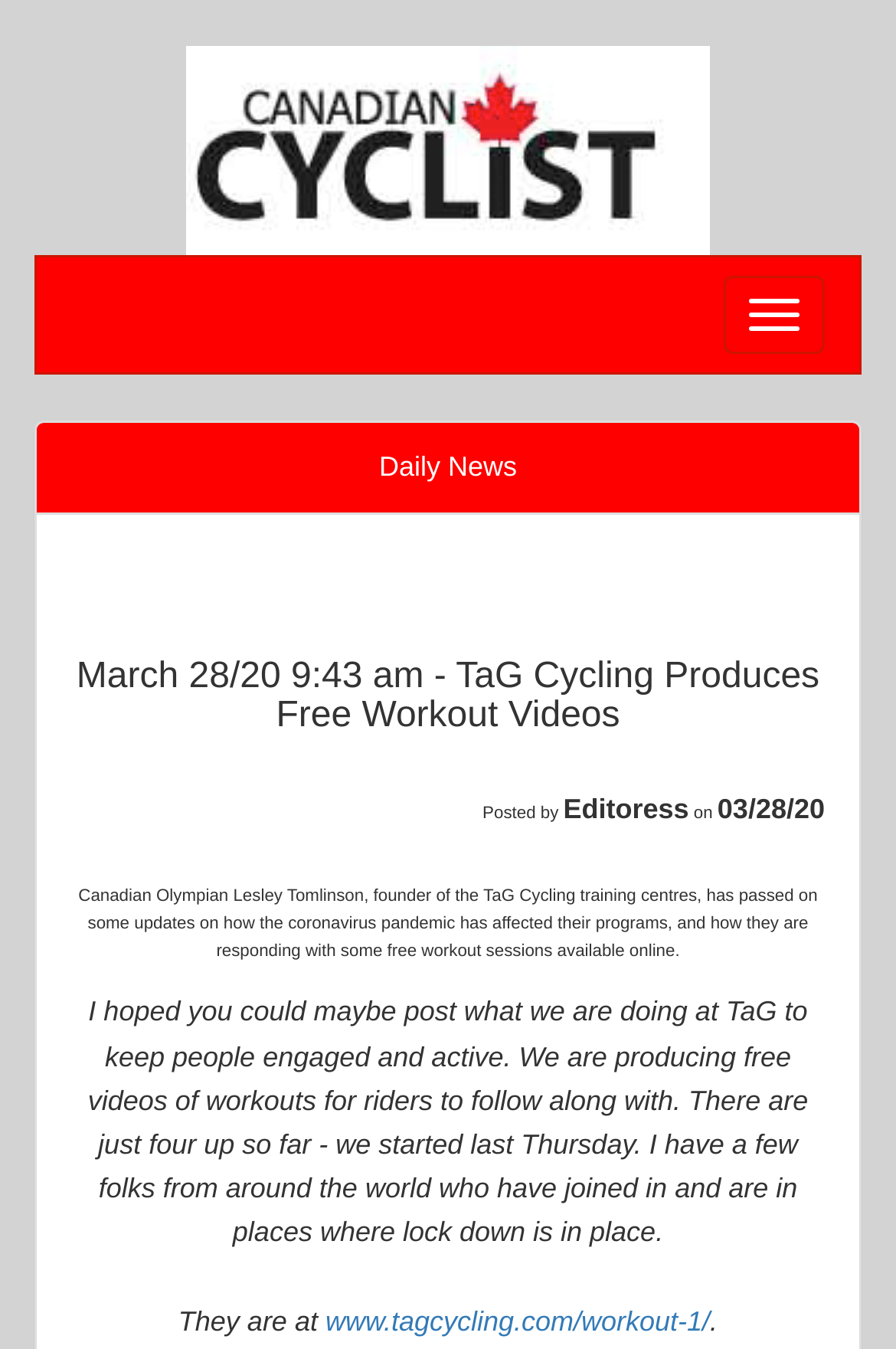What is the name of the cycling training centre?
Using the information presented in the image, please offer a detailed response to the question.

The name of the cycling training centre is mentioned in the article as 'TaG Cycling', which is founded by Canadian Olympian Lesley Tomlinson.